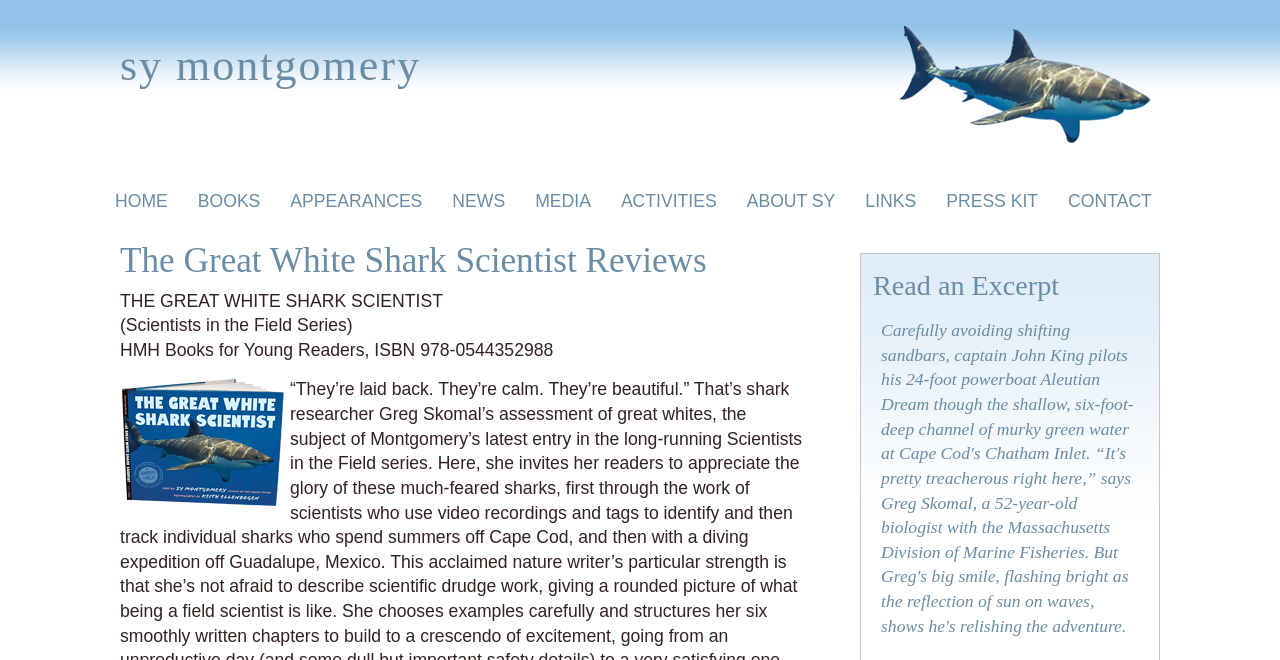What is the main heading displayed on the webpage? Please provide the text.

The Great White Shark Scientist Reviews